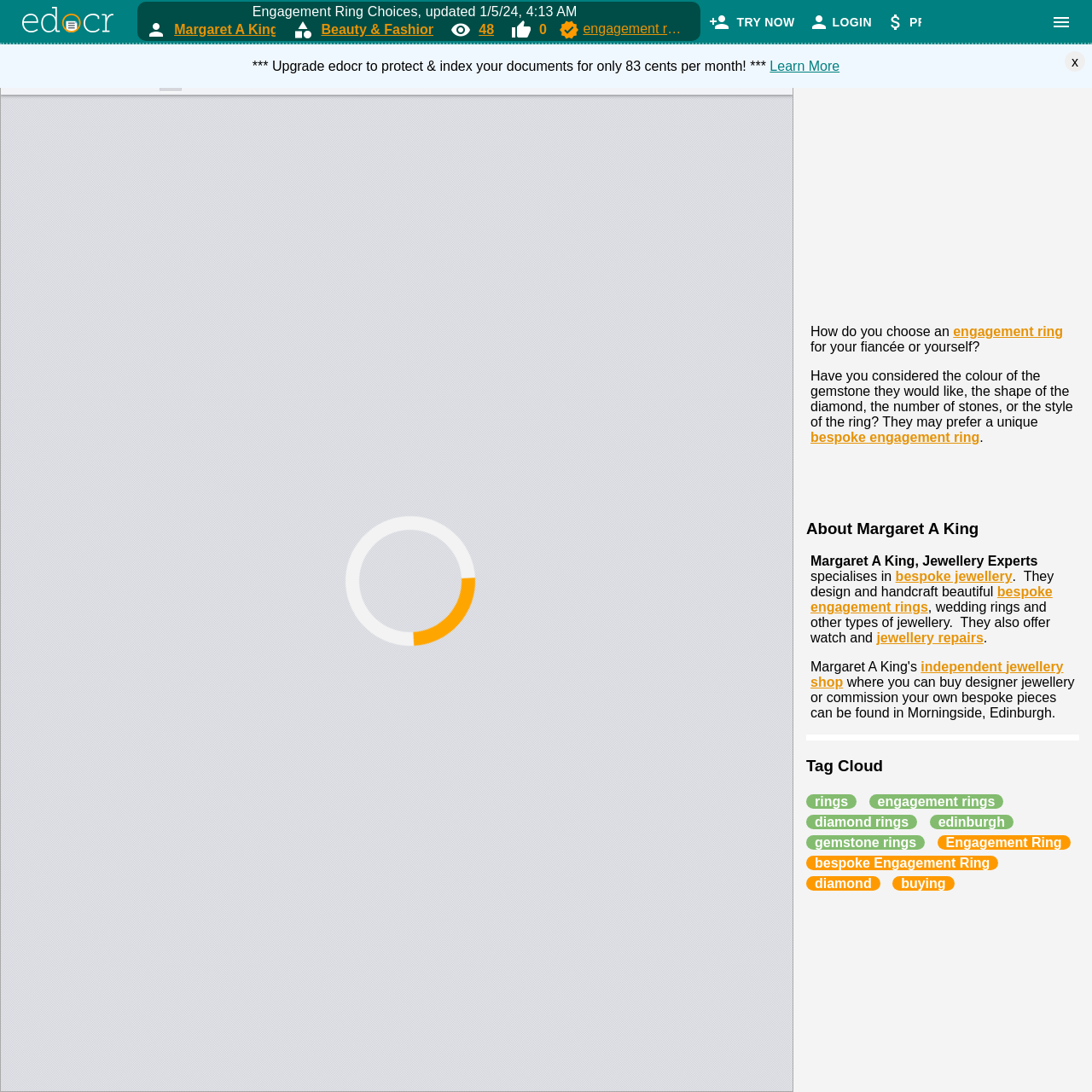Generate a thorough explanation of the webpage's elements.

The webpage is about choosing an engagement ring, with a title "Engagement Ring Choices" at the top. Below the title, there is a logo of "edocr" on the left, and a link to view the edocr home page on the right. 

On the top-right corner, there are several buttons, including "person_add TRY NOW", "person LOGIN", "attach_money PRICING", and a menu button. 

Below the title, there is a section with the author's name "Margaret A King" and the category "Beauty & Fashion". There are also links to view the document, with options to print, download, and download as PDF. 

On the left side of the page, there is a toolbar with various buttons, including "View", "Print", "Download", "Download as PDF", "Thumbnails", "Magnifier Tool", "Rectangle Zoom", "Rotate Document", "Rotate Page", "Select Text", and "Pan Tool". 

Above the main content, there is a search bar and an annotate button. The main content starts with a question "How do you choose an engagement ring for your fiancée or yourself?" followed by a paragraph discussing the considerations for choosing an engagement ring, including the color of the gemstone, the shape of the diamond, the number of stones, and the style of the ring. There is also a link to "bespoke engagement ring" within the paragraph. 

On the right side of the page, there is an advertisement iframe. At the bottom of the page, there are buttons to navigate through the pages, including "First Page", "Previous Page", "Next Page", and "Last Page", as well as a spin button to select the page number.